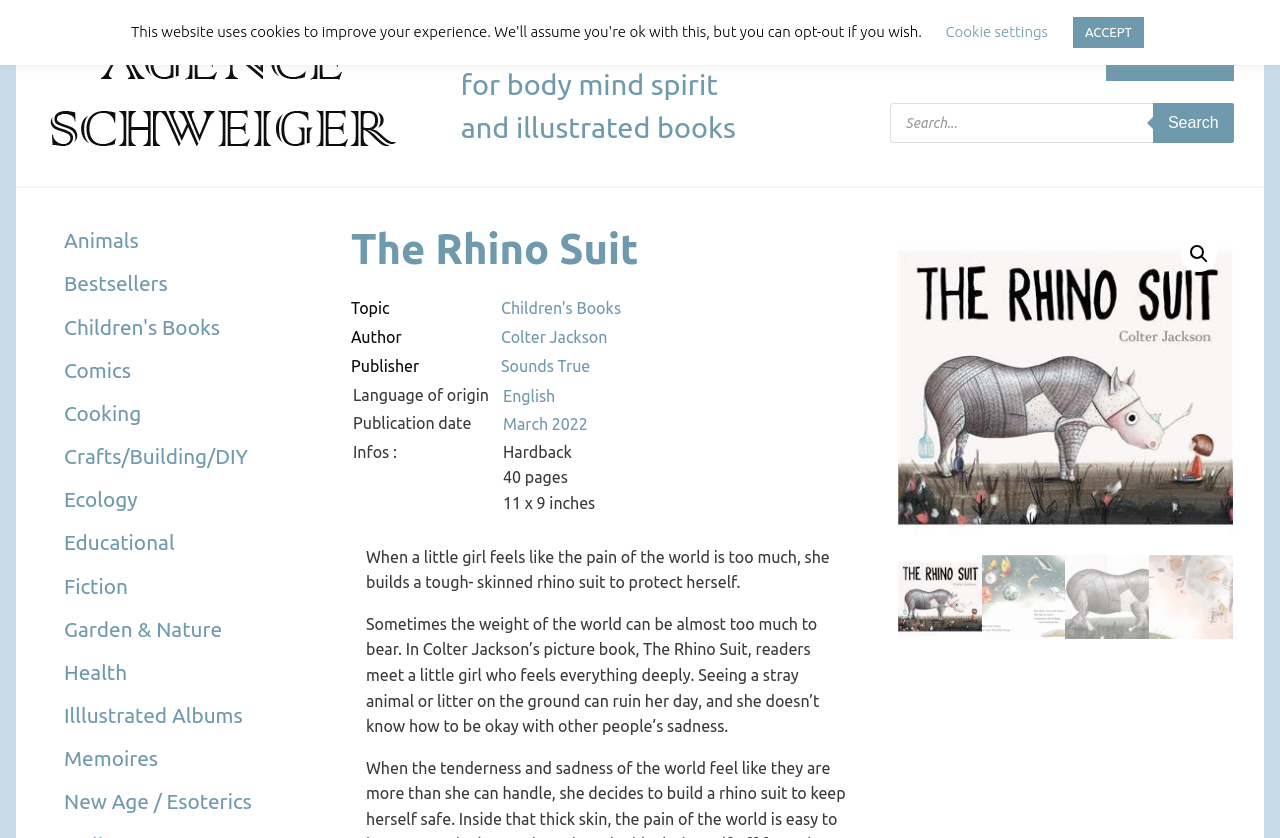Provide an in-depth caption for the webpage.

The webpage is about a literary agency, Agence Schweiger, and specifically features a book titled "The Rhino Suit". At the top left, there is a link with an image, and to its right, there are three lines of text describing the agency as a literary agency for body, mind, and spirit, and illustrated books. 

On the top right, there are three links, "Login | Register", and two others with no text. Below these links, there is a search bar with a button labeled "Search" and a placeholder text "Products search". 

On the left side of the page, there is a list of categories, including Animals, Bestsellers, Comics, and many others, each with a short label. 

In the main content area, there is a heading "The Rhino Suit" followed by a table with three rows, each containing information about the book, such as the language of origin, publication date, and a brief description. 

Below the table, there are two paragraphs of text describing the book's storyline and themes. The text explains that the book is about a little girl who feels overwhelmed by the world's problems and builds a "rhino suit" to protect herself. 

On the right side of the page, there are four images, possibly book covers or illustrations. There is also a link with a magnifying glass icon and another link with no text. 

At the bottom of the page, there are two buttons, "Cookie settings" and "ACCEPT", likely related to cookie consent.